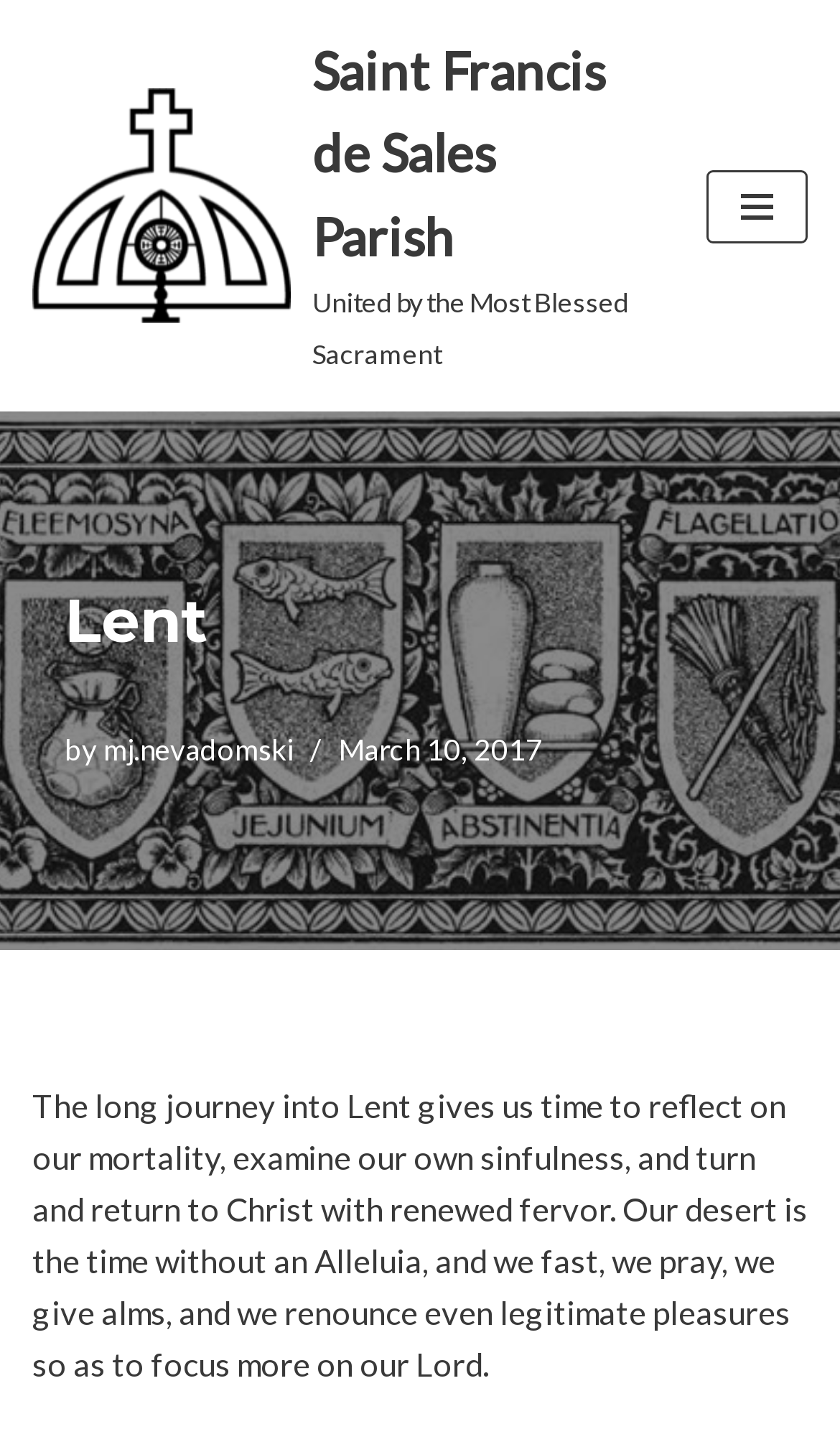Bounding box coordinates must be specified in the format (top-left x, top-left y, bottom-right x, bottom-right y). All values should be floating point numbers between 0 and 1. What are the bounding box coordinates of the UI element described as: Knives

None